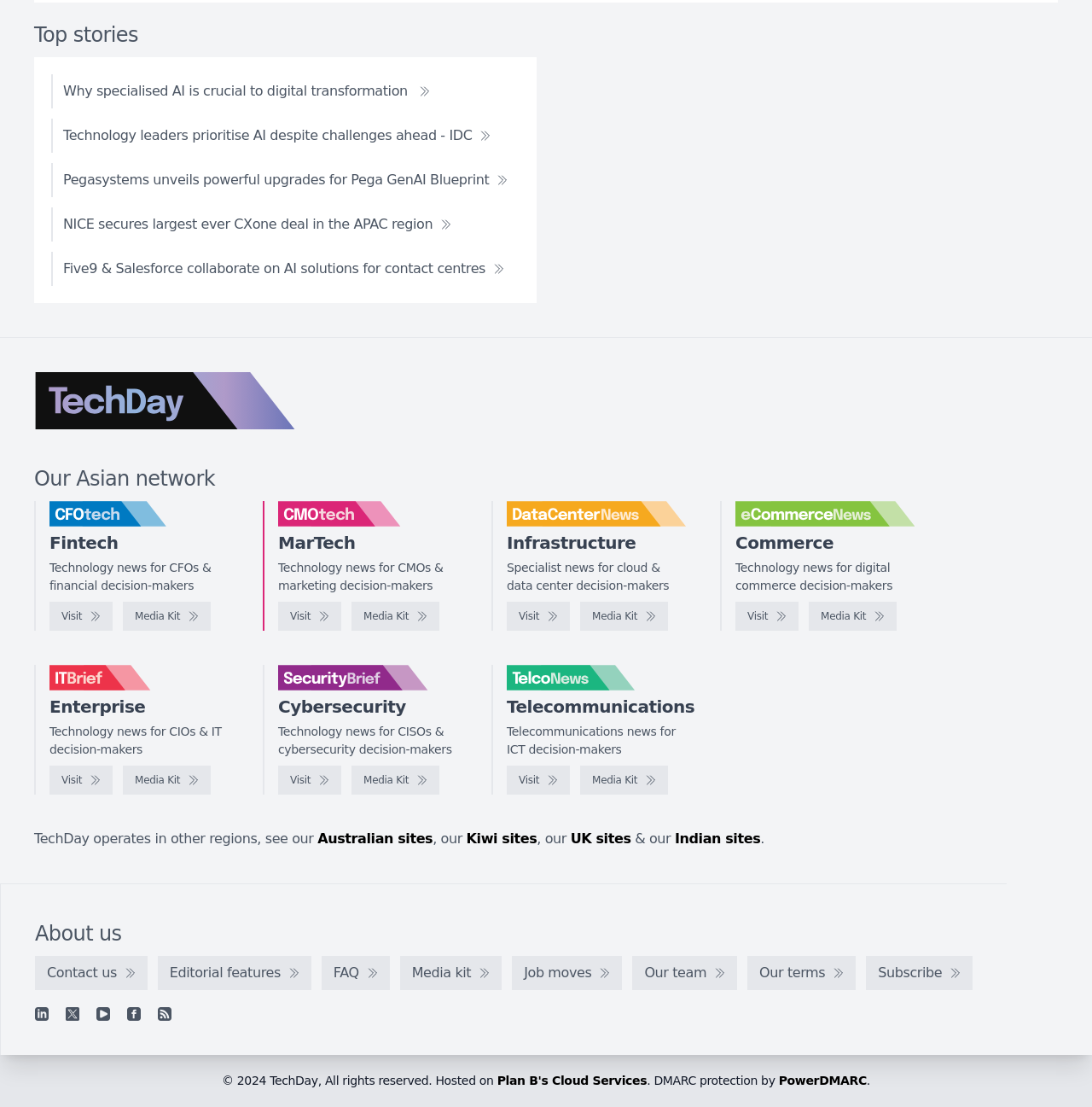Find the bounding box coordinates for the HTML element described in this sentence: "parent_node: MarTech". Provide the coordinates as four float numbers between 0 and 1, in the format [left, top, right, bottom].

[0.255, 0.453, 0.419, 0.476]